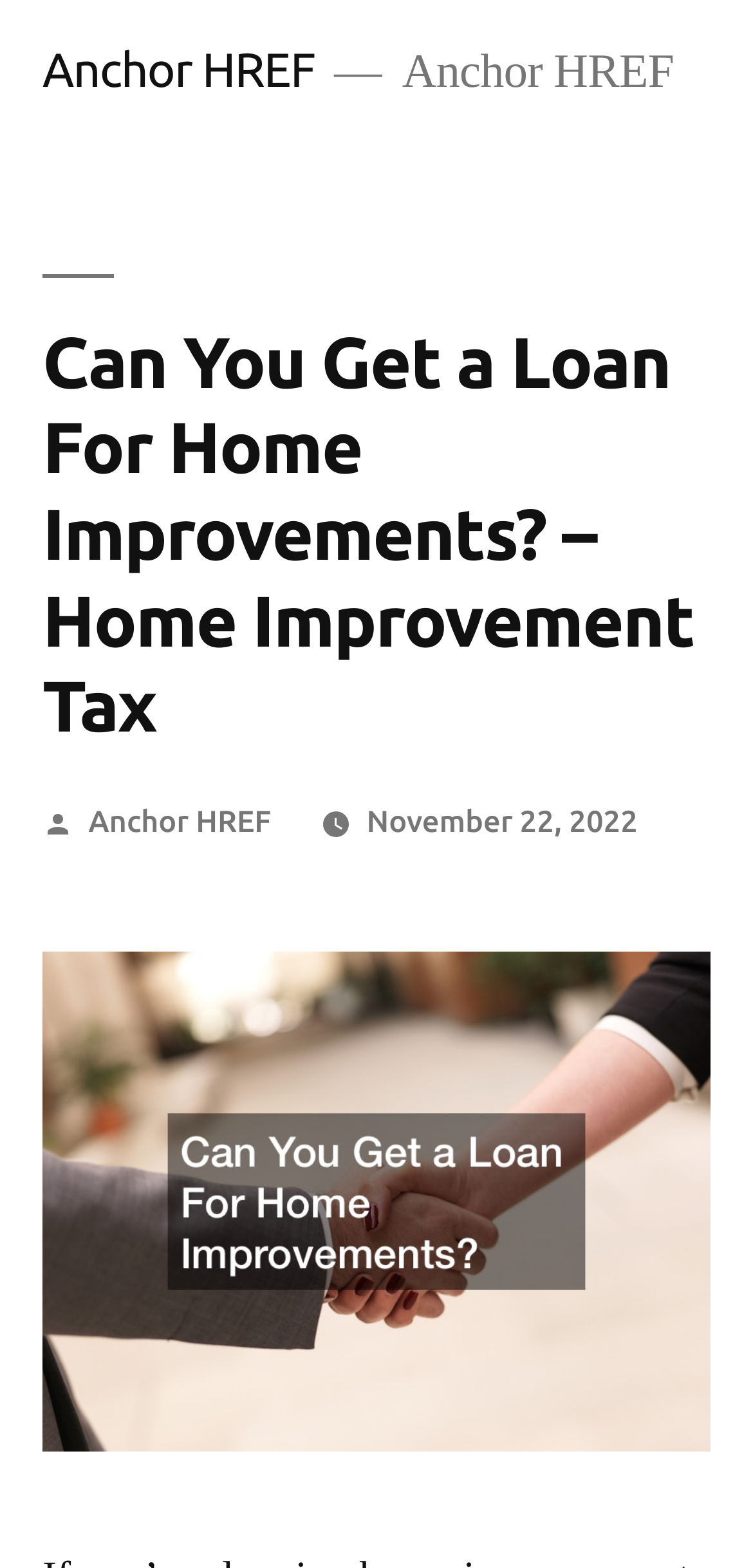What is the date of the posted article?
Refer to the screenshot and respond with a concise word or phrase.

November 22, 2022